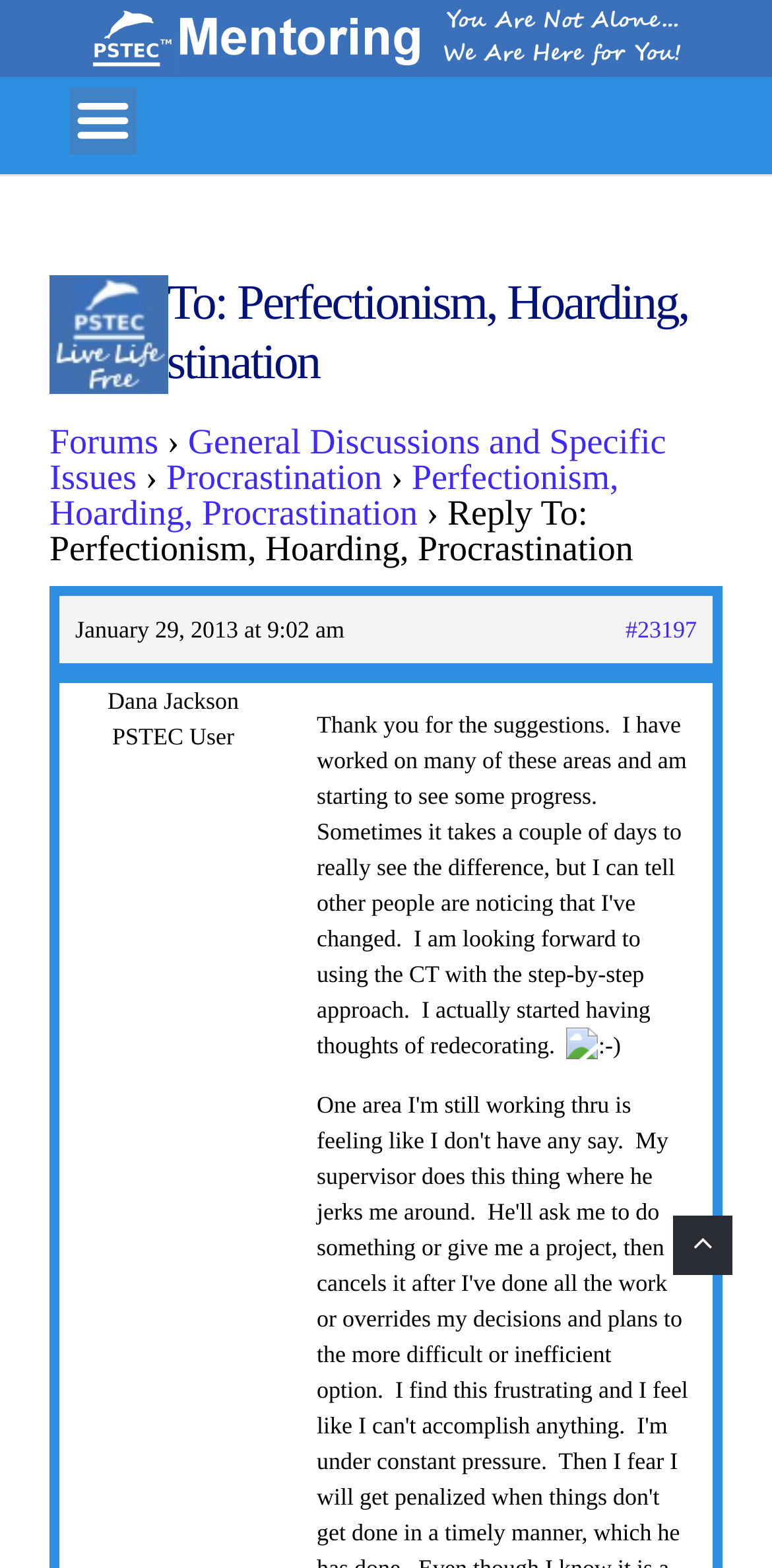Using the element description #23197, predict the bounding box coordinates for the UI element. Provide the coordinates in (top-left x, top-left y, bottom-right x, bottom-right y) format with values ranging from 0 to 1.

[0.81, 0.39, 0.903, 0.413]